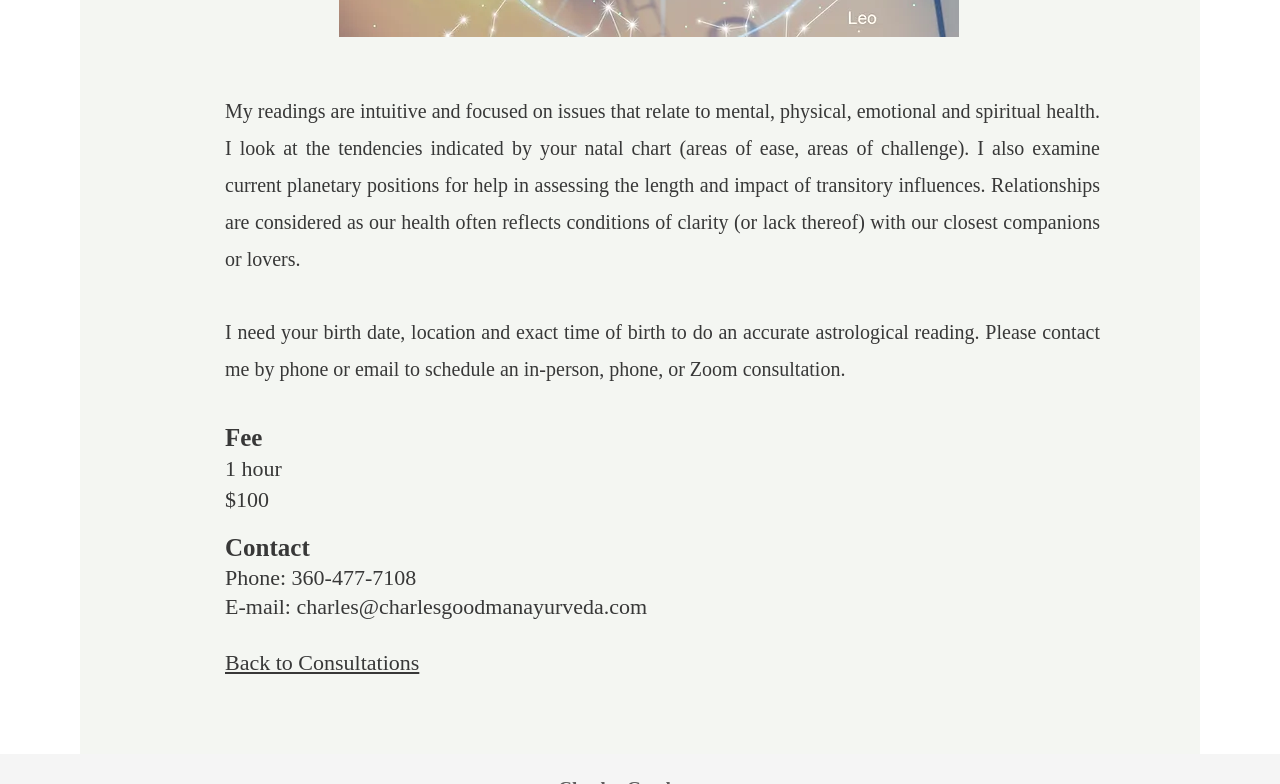From the webpage screenshot, predict the bounding box coordinates (top-left x, top-left y, bottom-right x, bottom-right y) for the UI element described here: Back to Consultations

[0.176, 0.829, 0.328, 0.861]